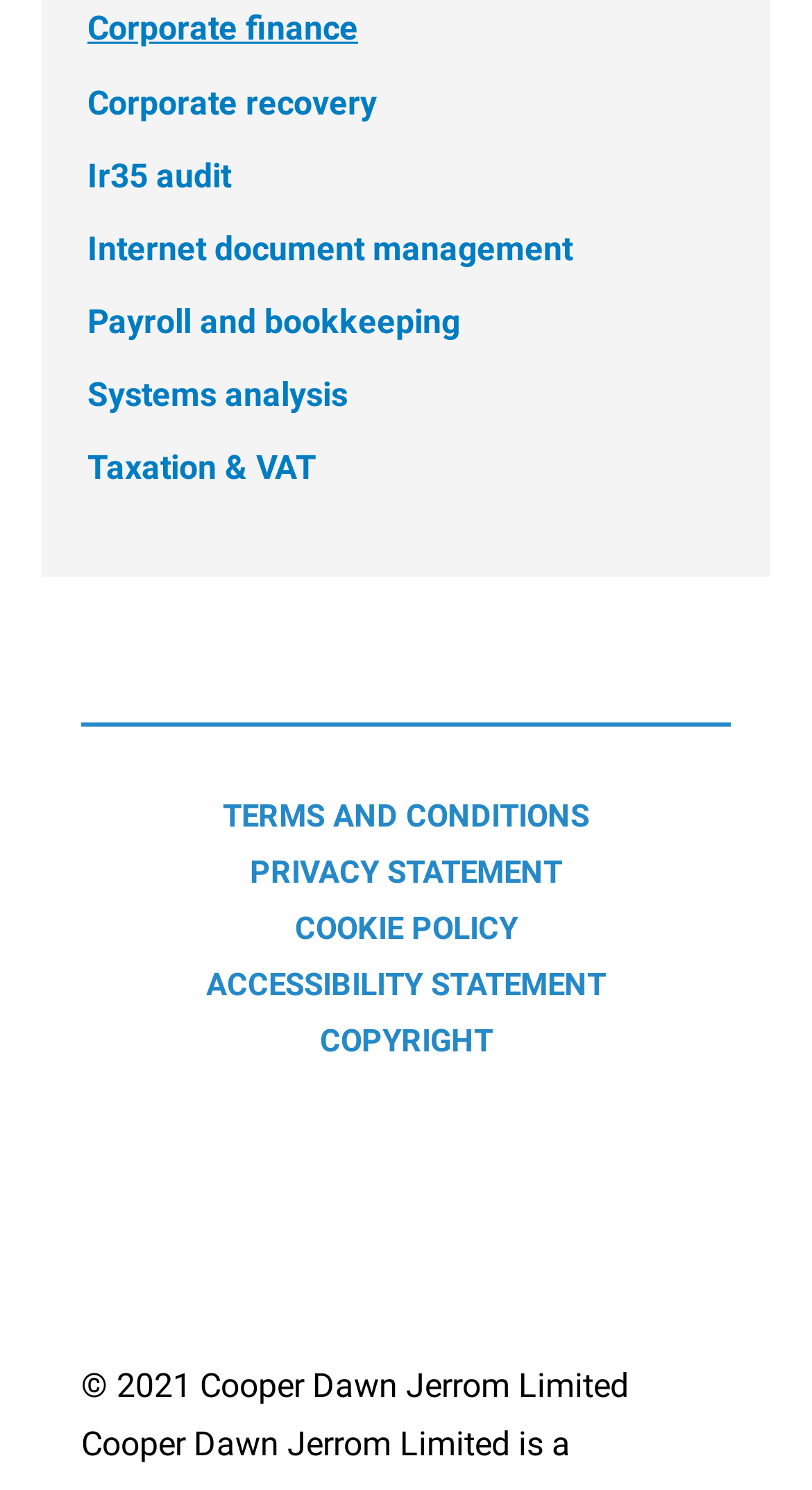Determine the coordinates of the bounding box that should be clicked to complete the instruction: "Access systems analysis services". The coordinates should be represented by four float numbers between 0 and 1: [left, top, right, bottom].

[0.108, 0.252, 0.428, 0.278]